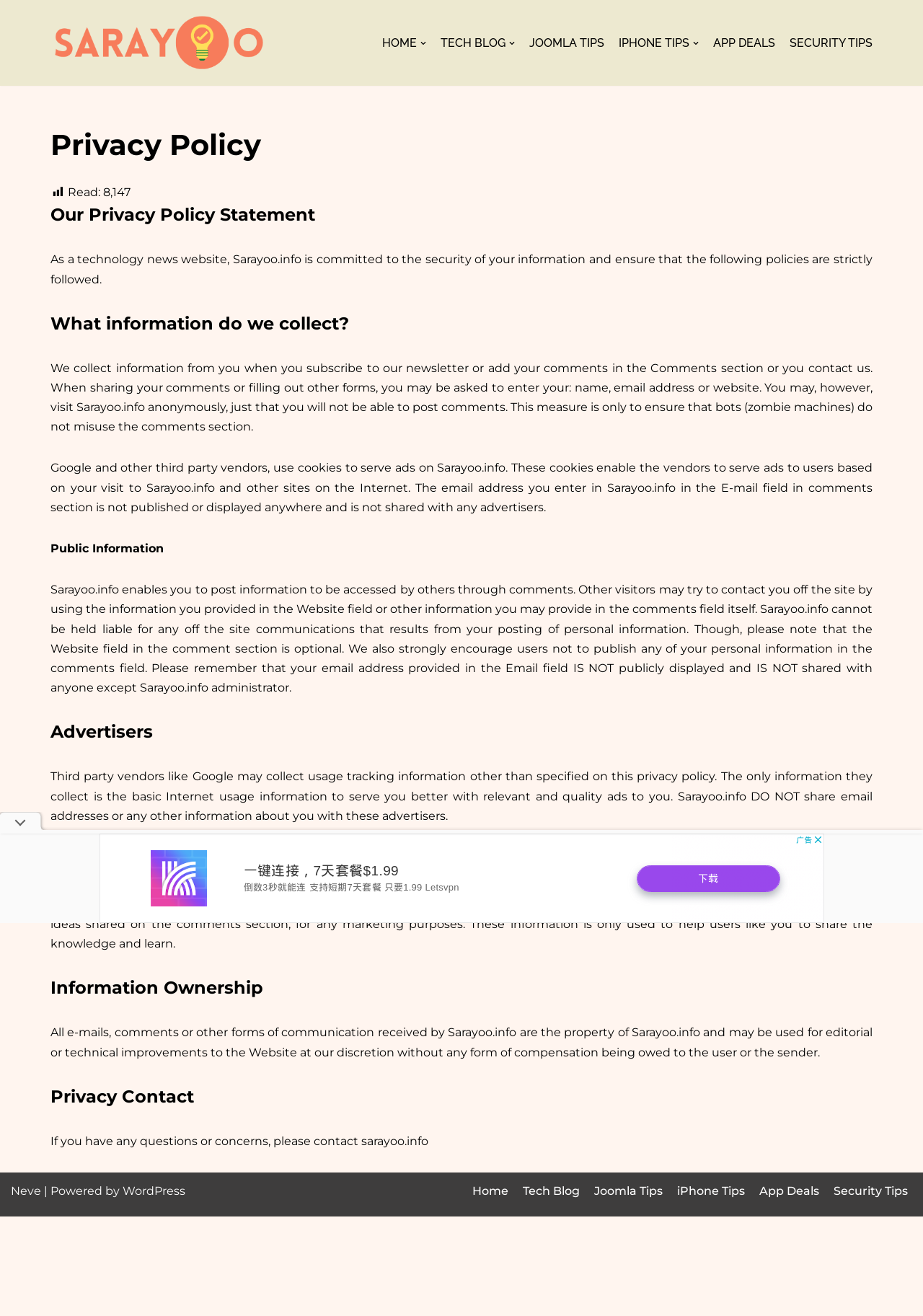Locate the bounding box coordinates of the segment that needs to be clicked to meet this instruction: "Click on the 'IPHONE TIPS' dropdown".

[0.67, 0.026, 0.757, 0.04]